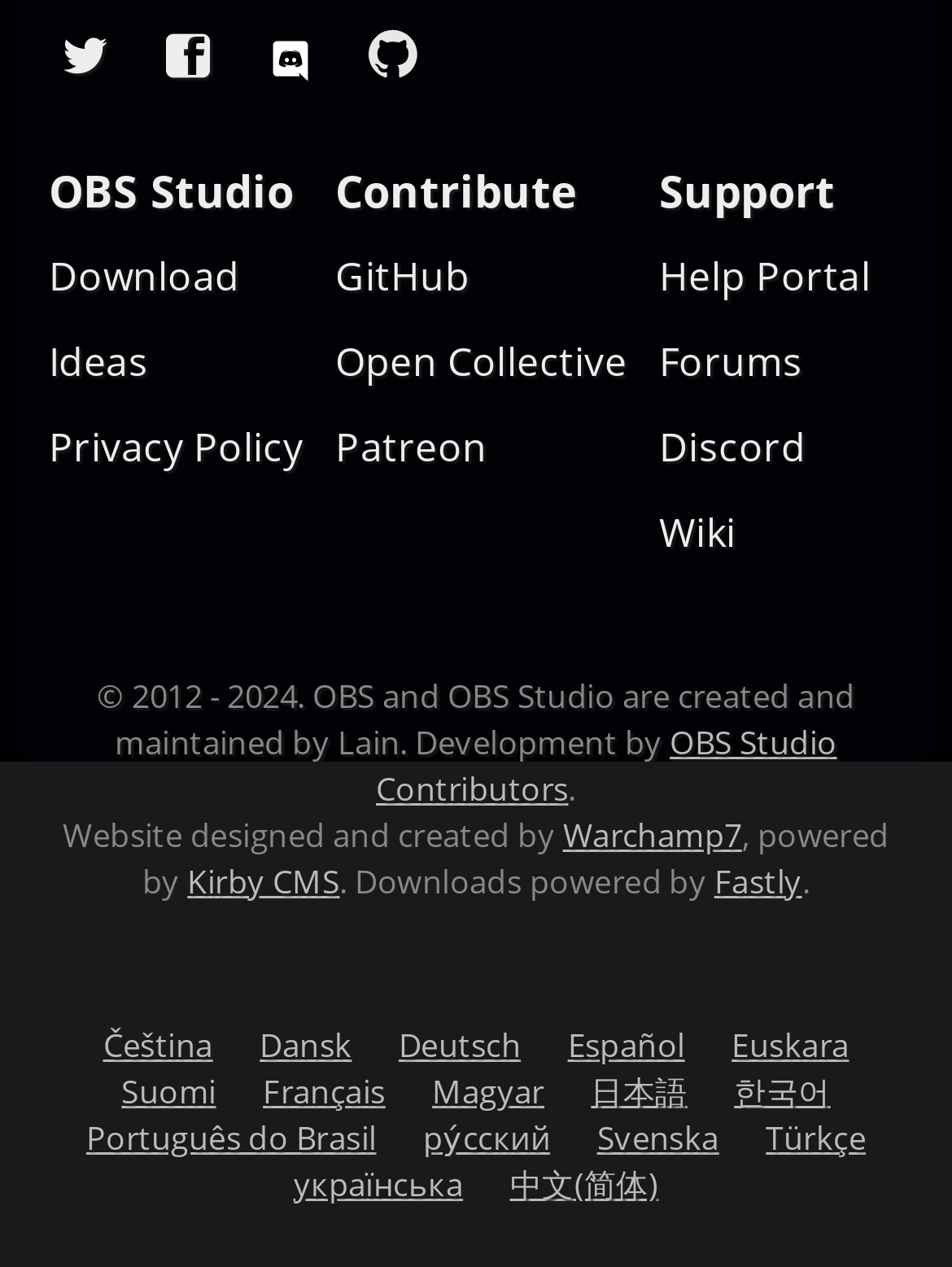Please identify the bounding box coordinates of the element that needs to be clicked to perform the following instruction: "Support OBS on Patreon".

[0.352, 0.335, 0.512, 0.372]